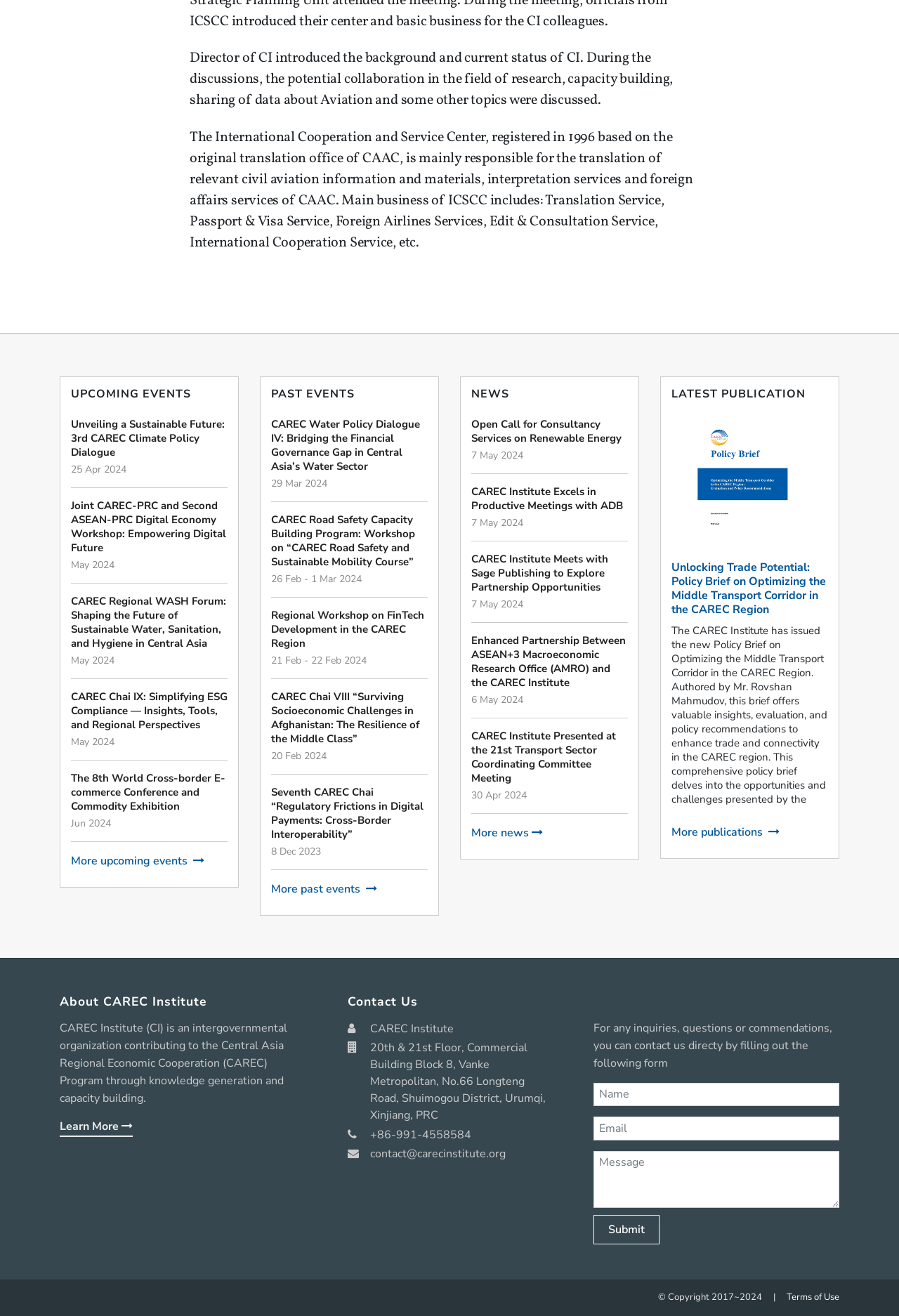Point out the bounding box coordinates of the section to click in order to follow this instruction: "View upcoming events".

[0.079, 0.648, 0.253, 0.66]